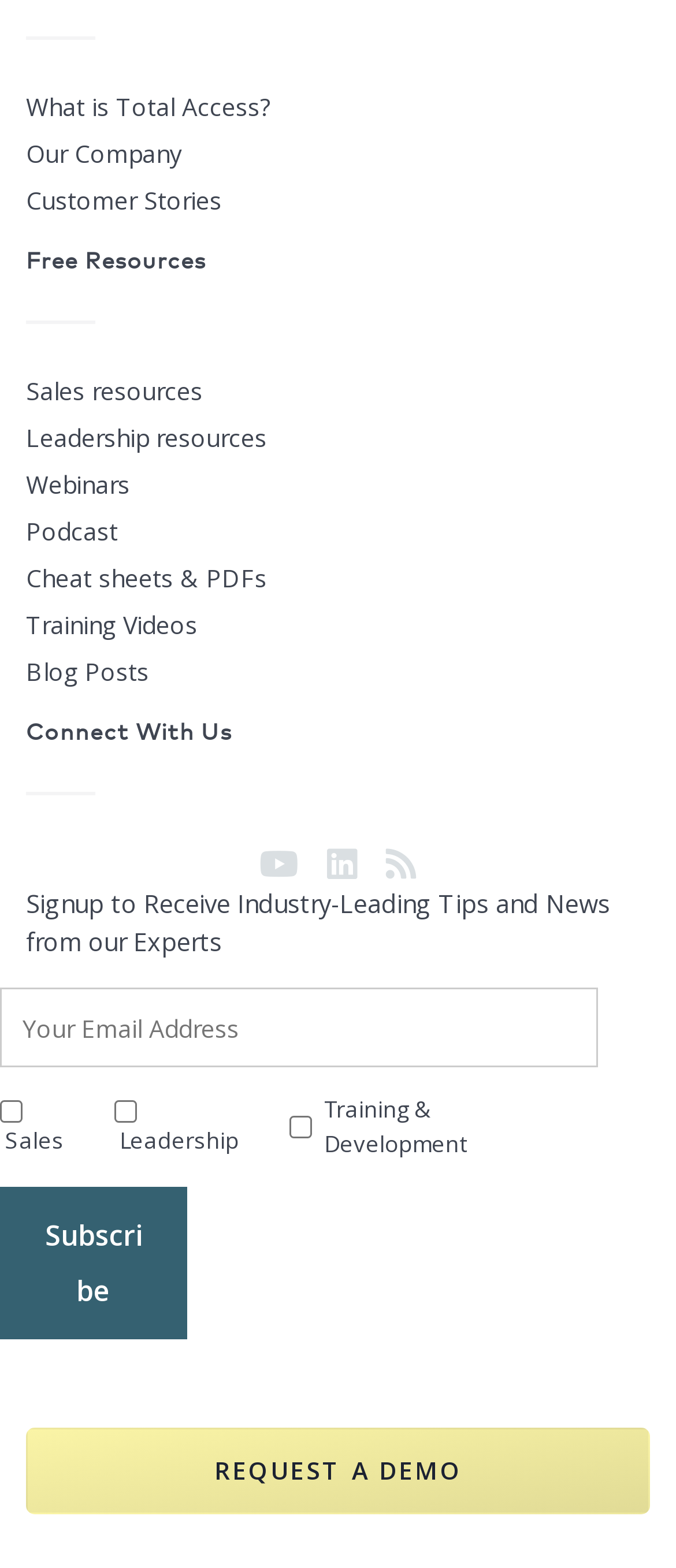Specify the bounding box coordinates for the region that must be clicked to perform the given instruction: "Request a demo".

[0.038, 0.91, 0.962, 0.965]